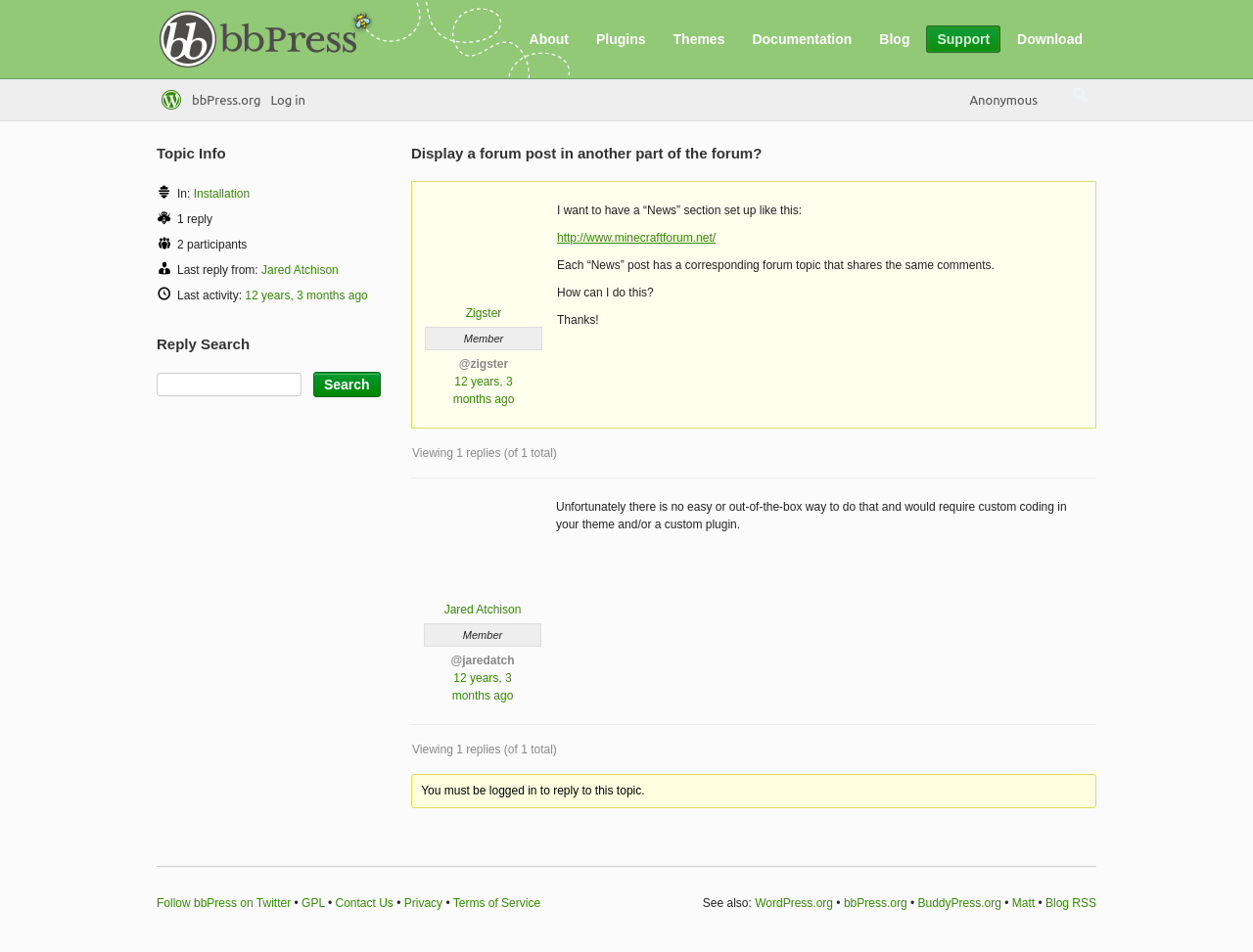Please determine the bounding box coordinates of the element's region to click for the following instruction: "Subscribe to the Newsletter".

None